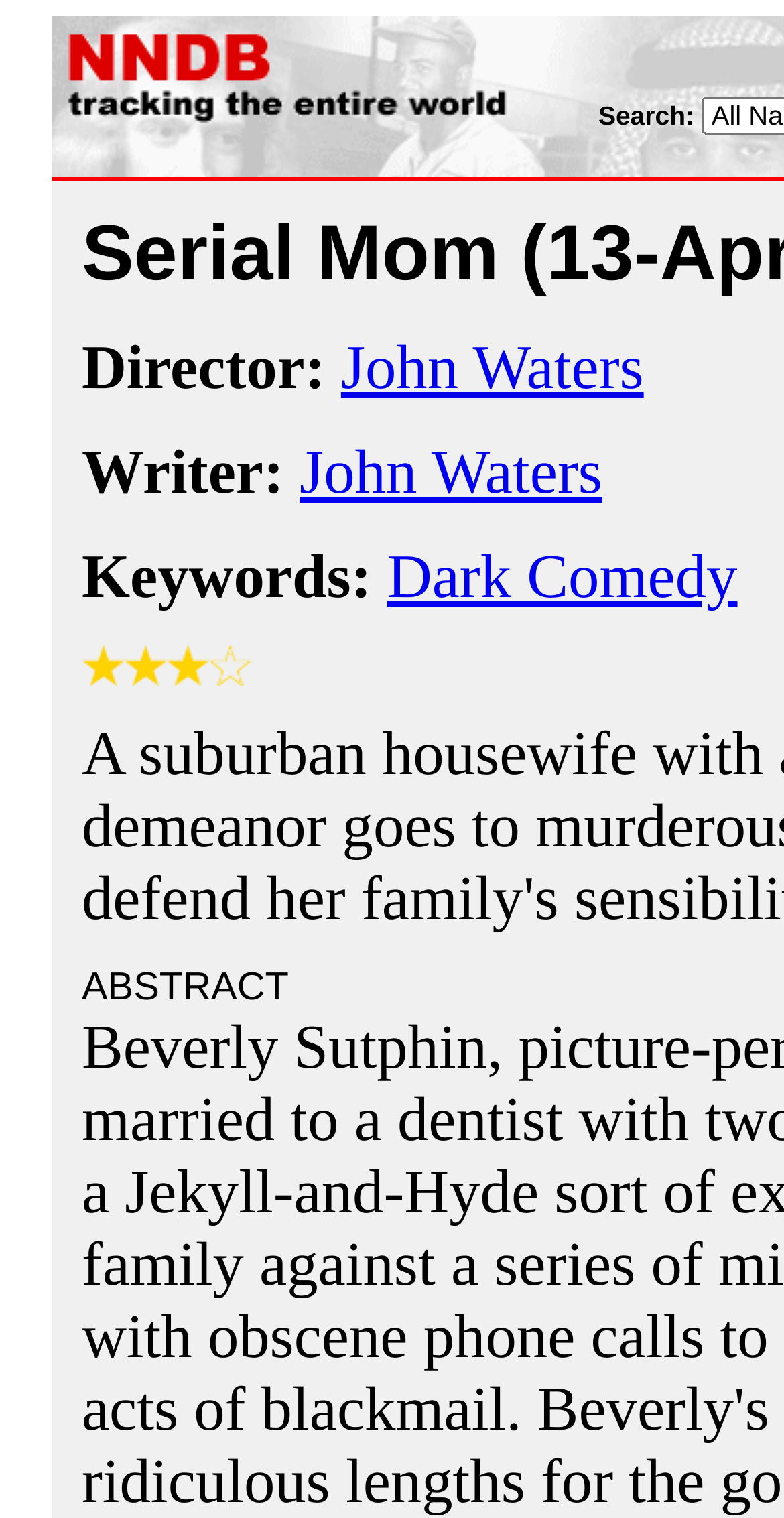Using the description: "John Waters", determine the UI element's bounding box coordinates. Ensure the coordinates are in the format of four float numbers between 0 and 1, i.e., [left, top, right, bottom].

[0.435, 0.219, 0.821, 0.265]